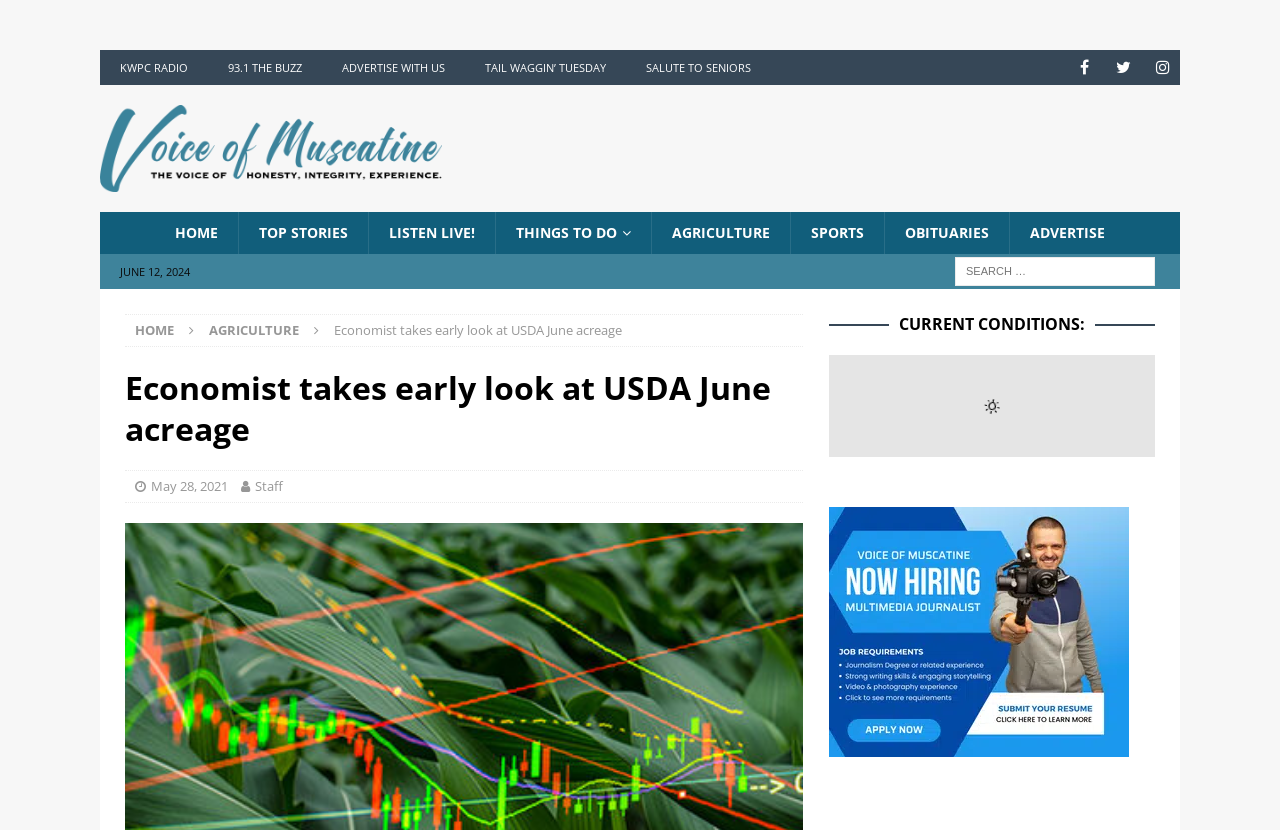Please provide a comprehensive response to the question based on the details in the image: What is the name of the university mentioned in the article?

The question is asking for the name of the university mentioned in the article. By reading the article title, we can see that it mentions a 'University of Missouri ag economist', which implies that the university mentioned is the University of Missouri.